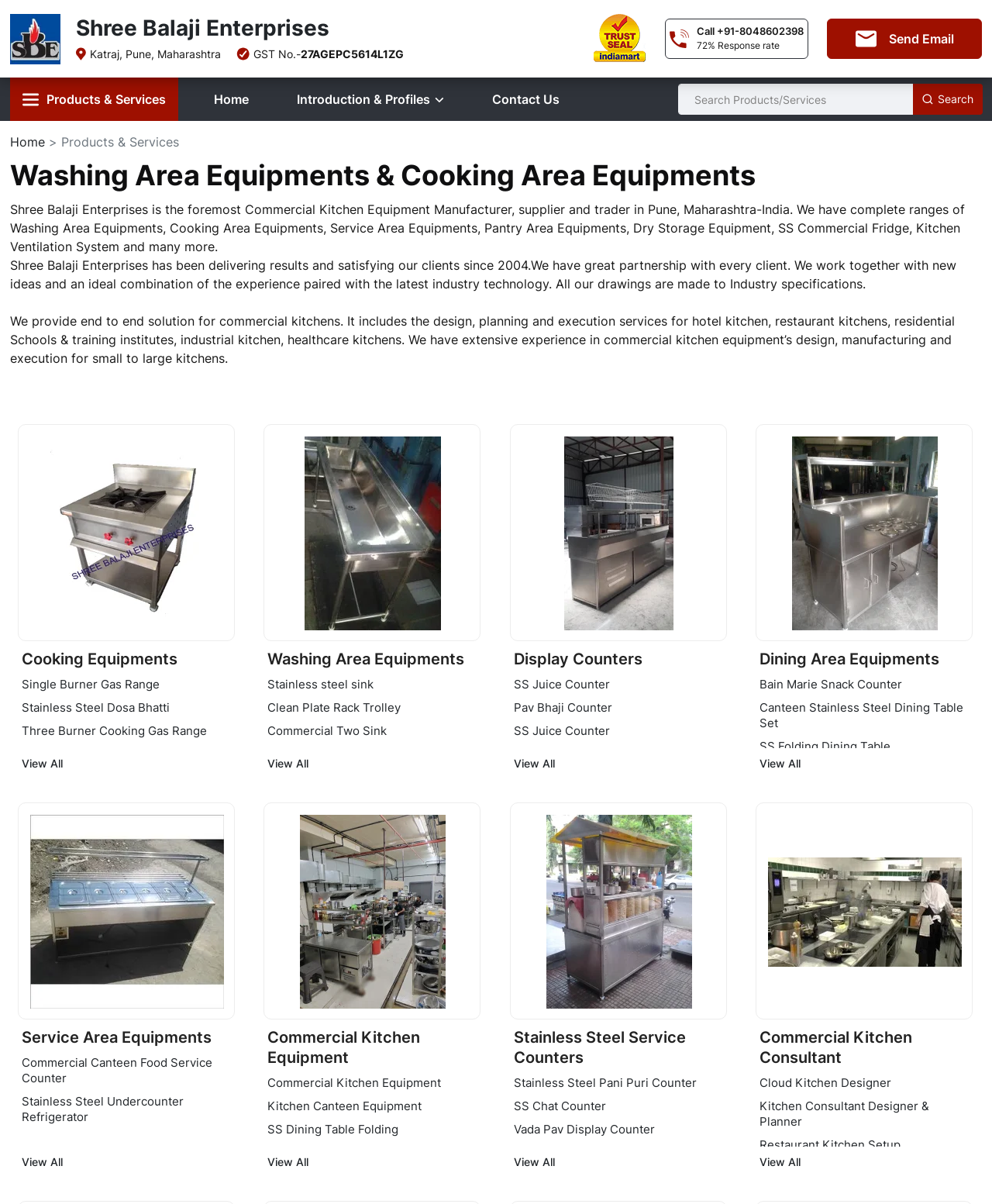Can you identify the bounding box coordinates of the clickable region needed to carry out this instruction: 'Search for products or services'? The coordinates should be four float numbers within the range of 0 to 1, stated as [left, top, right, bottom].

[0.683, 0.07, 0.921, 0.095]